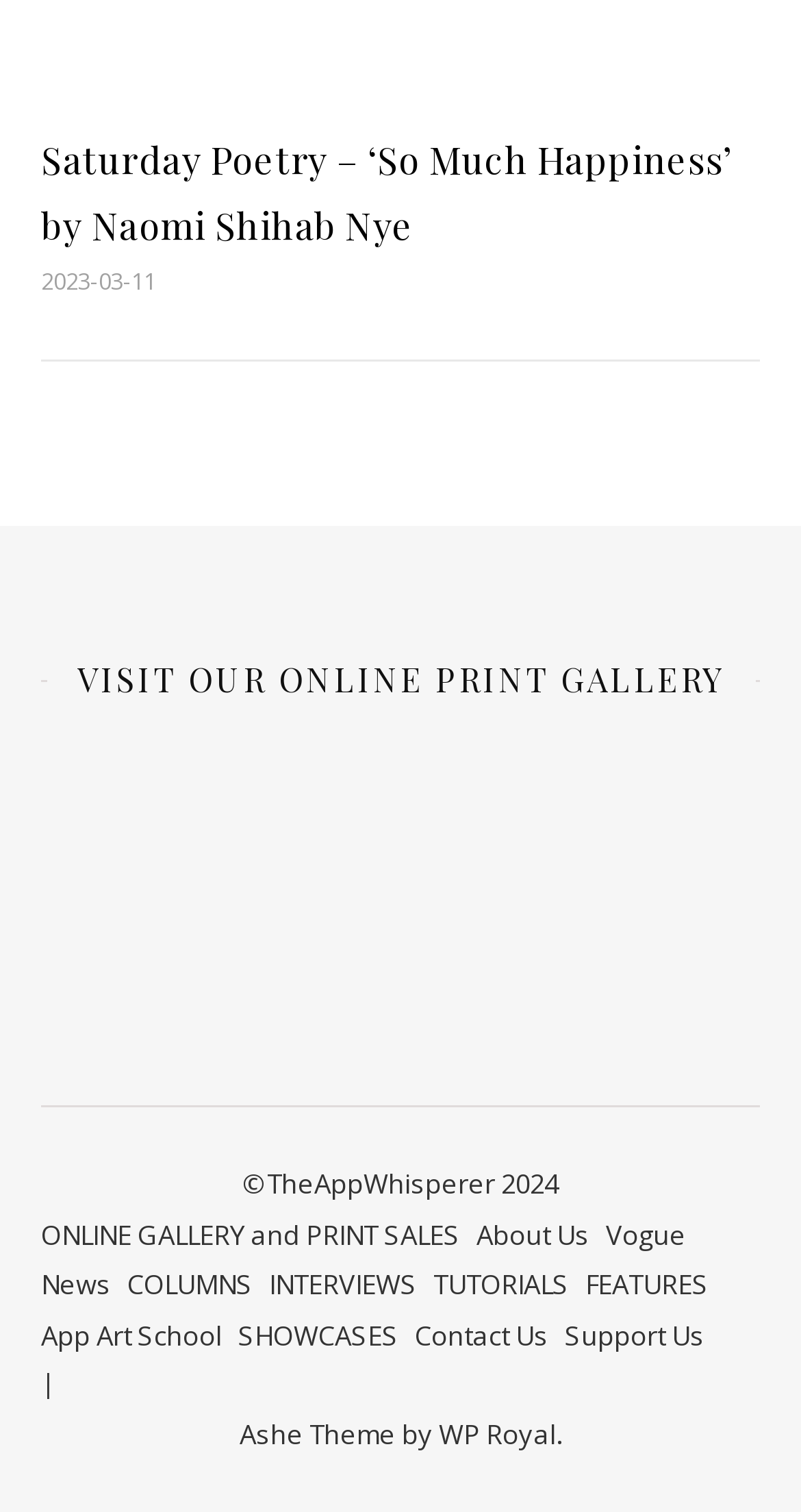What is the name of the theme used by the website?
Using the image as a reference, answer the question with a short word or phrase.

Ashe Theme